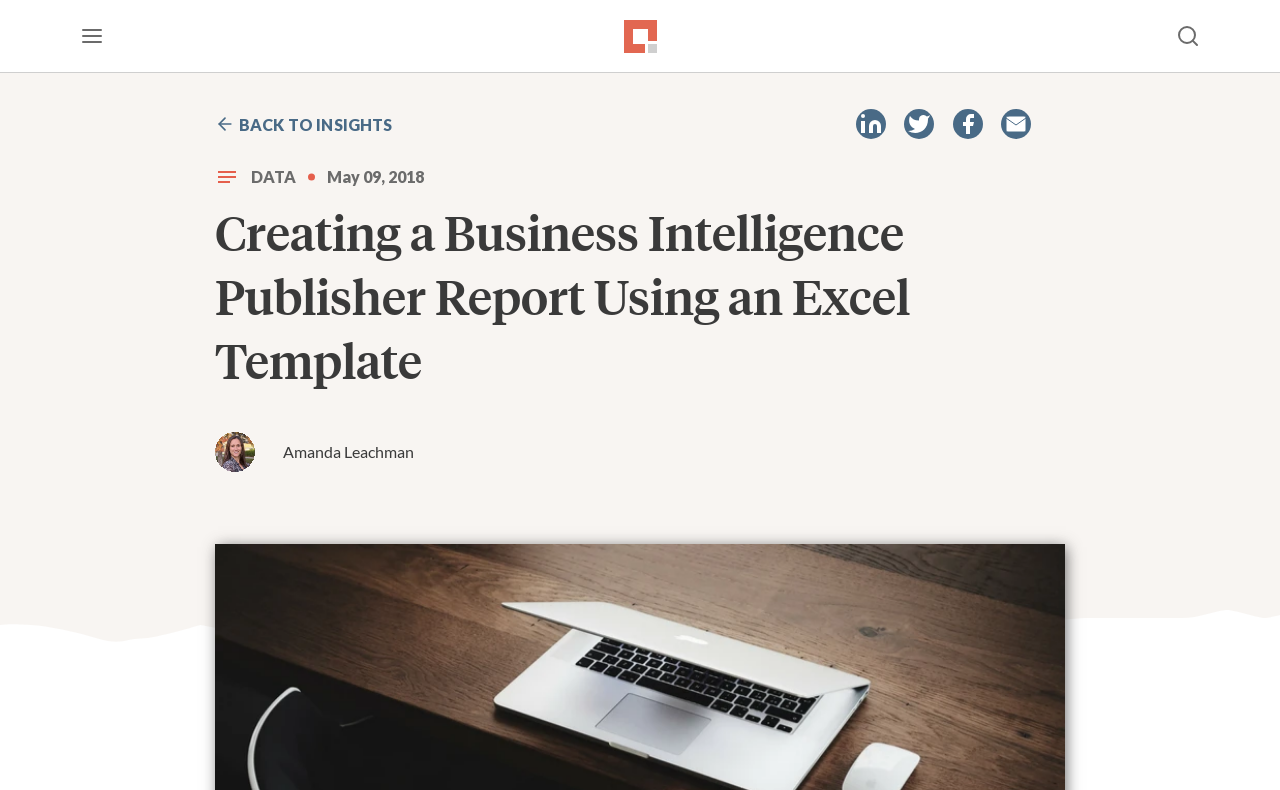From the element description: "title="Share on Facebook"", extract the bounding box coordinates of the UI element. The coordinates should be expressed as four float numbers between 0 and 1, in the order [left, top, right, bottom].

[0.744, 0.138, 0.768, 0.176]